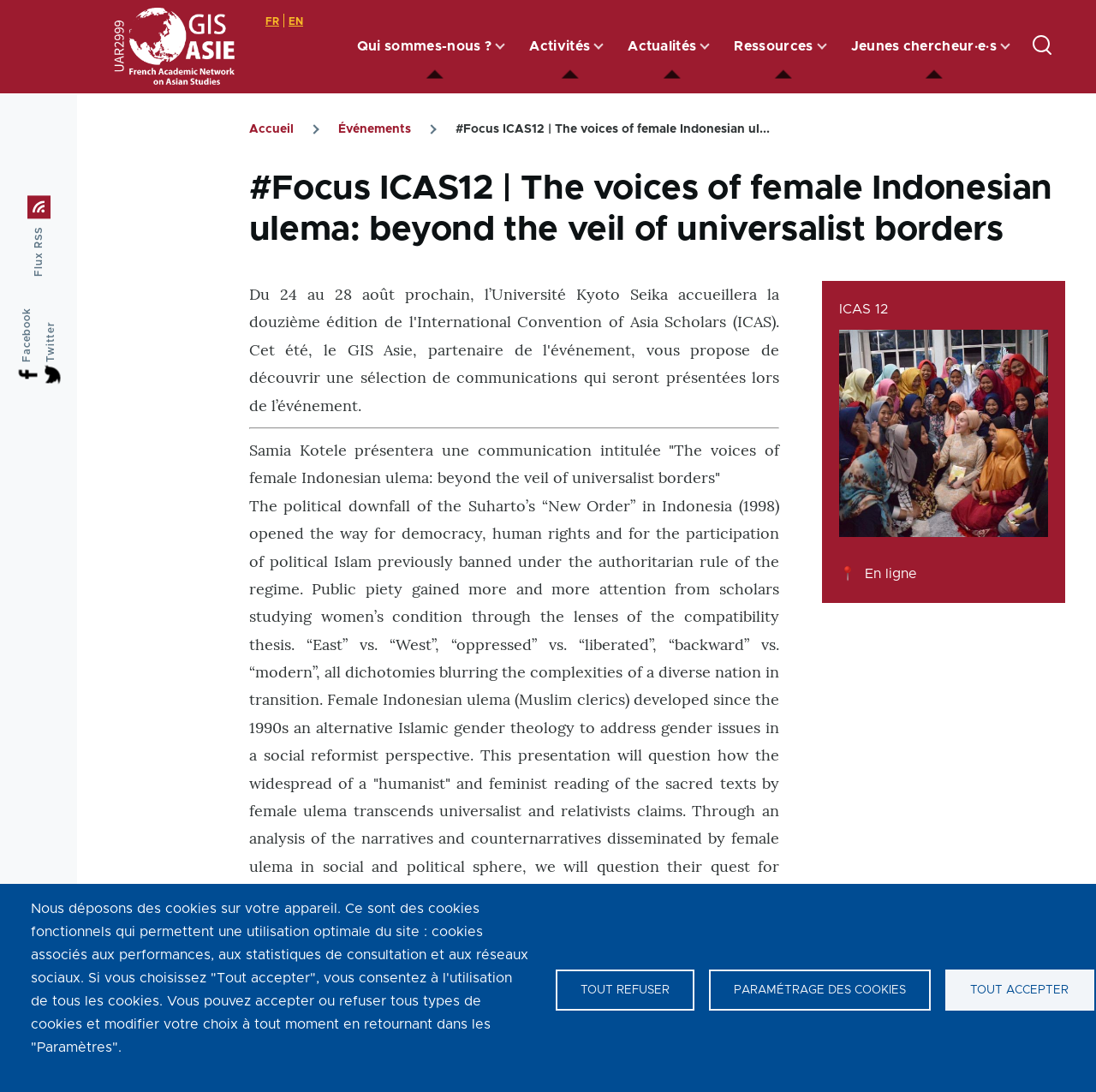Determine the bounding box coordinates for the element that should be clicked to follow this instruction: "Leave a reply". The coordinates should be given as four float numbers between 0 and 1, in the format [left, top, right, bottom].

None